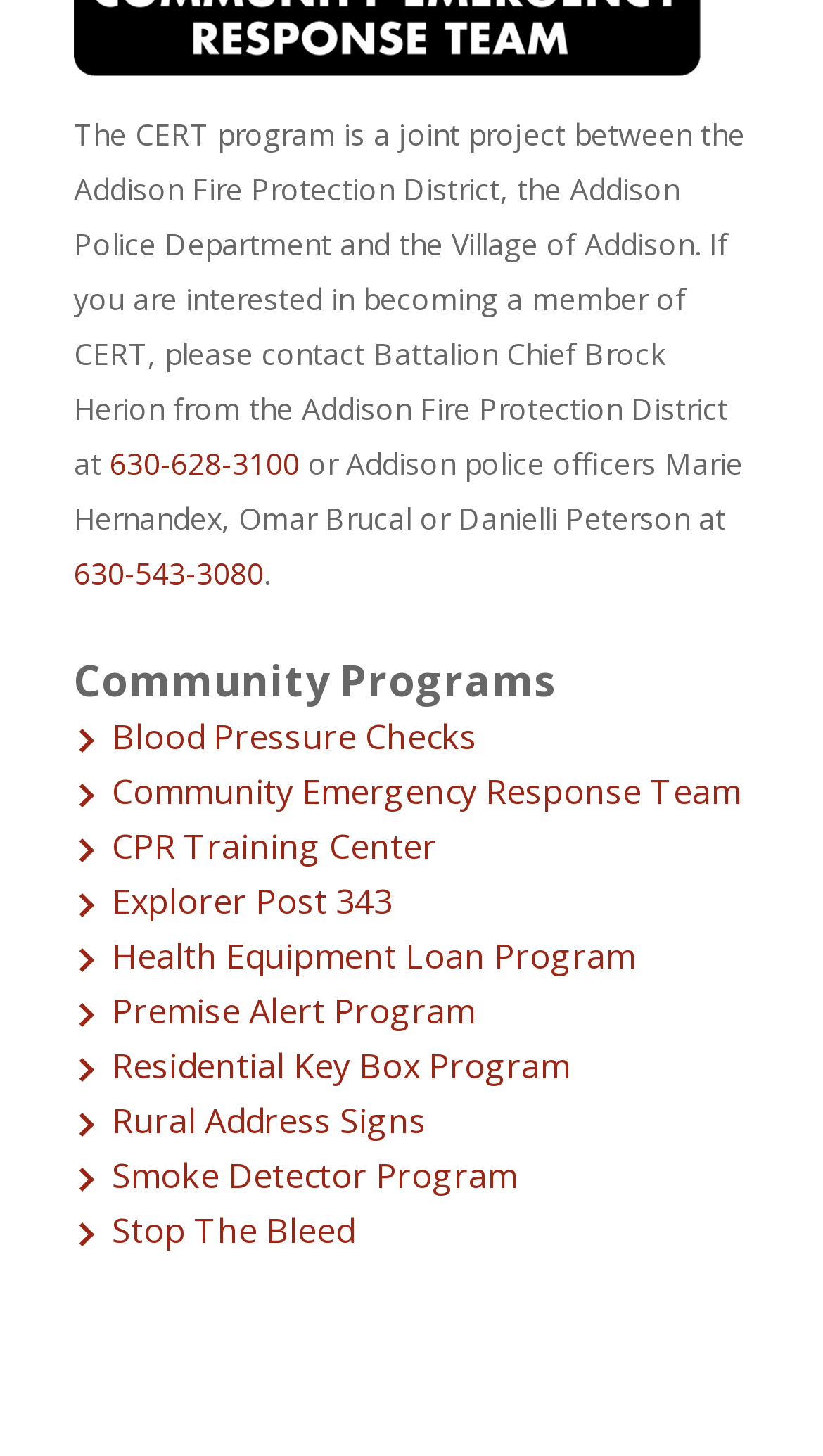Determine the bounding box coordinates of the UI element described below. Use the format (top-left x, top-left y, bottom-right x, bottom-right y) with floating point numbers between 0 and 1: 630-628-3100

[0.133, 0.305, 0.364, 0.332]